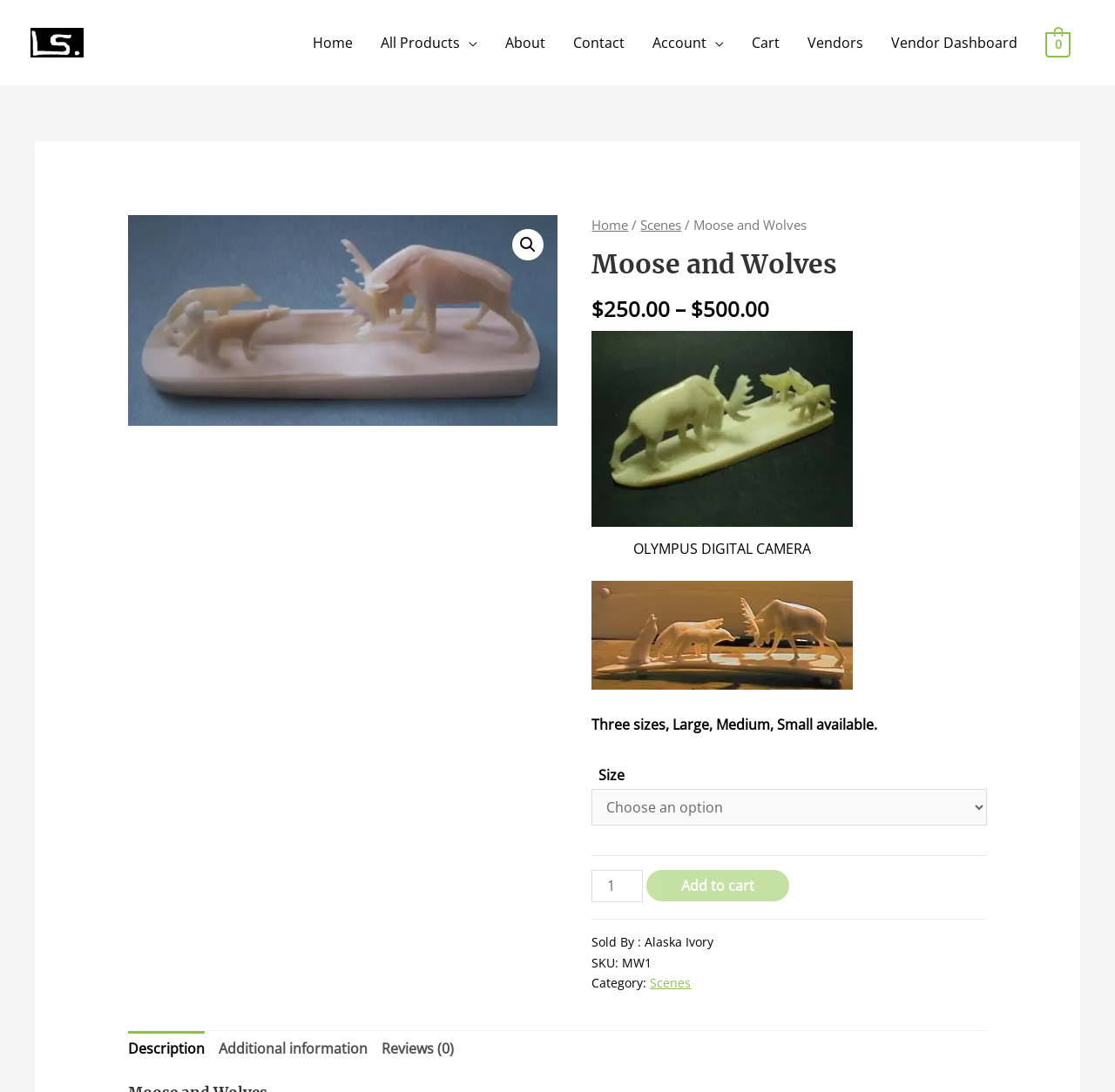What is the name of the product?
Please answer the question with as much detail as possible using the screenshot.

The name of the product can be found in the heading element with the text 'Moose and Wolves' and also in the breadcrumb navigation element with the text 'Moose and Wolves'.